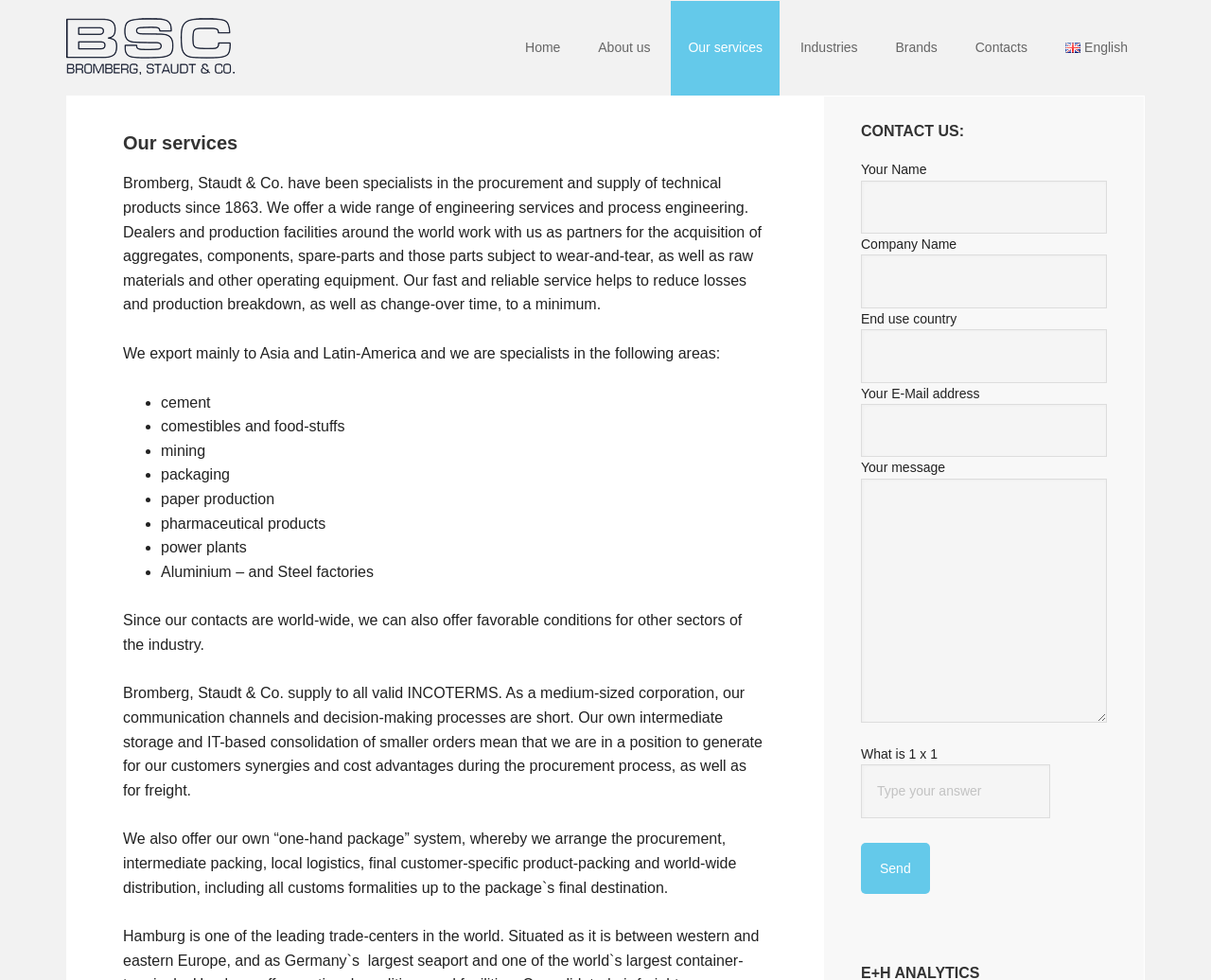Answer the following query with a single word or phrase:
What is the primary function of Bromberg, Staudt & Co. GmbH?

Procurement and supply of technical products